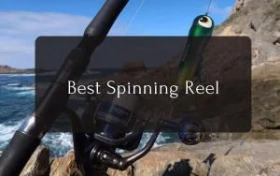Please look at the image and answer the question with a detailed explanation: What is the purpose of the highlighted reel?

The reel is highlighted, drawing attention to its design and functionality, which is crucial for any fishing enthusiast, suggesting that the purpose of the highlighted reel is to showcase its features.